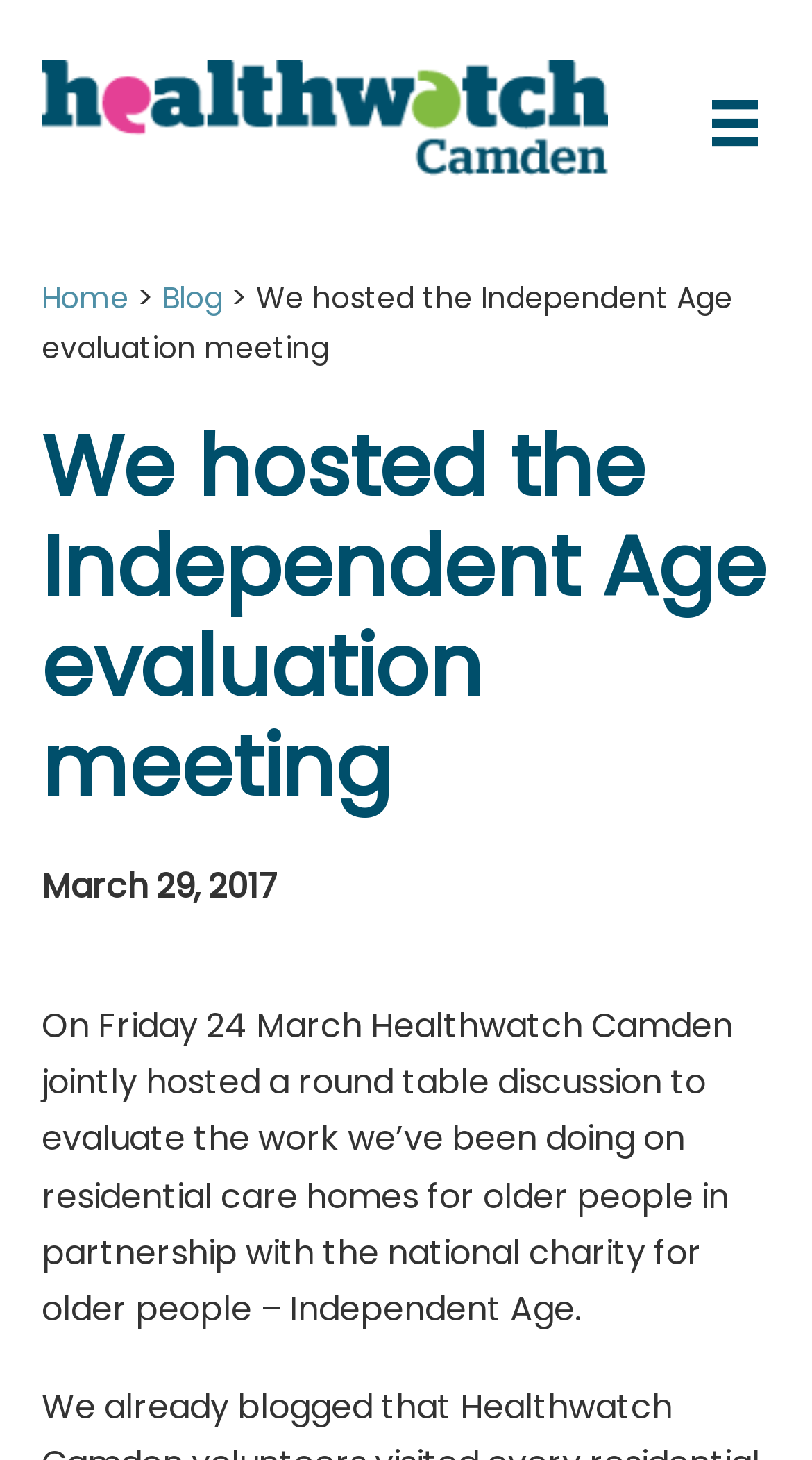What is the name of the national charity for older people?
Refer to the image and answer the question using a single word or phrase.

Independent Age